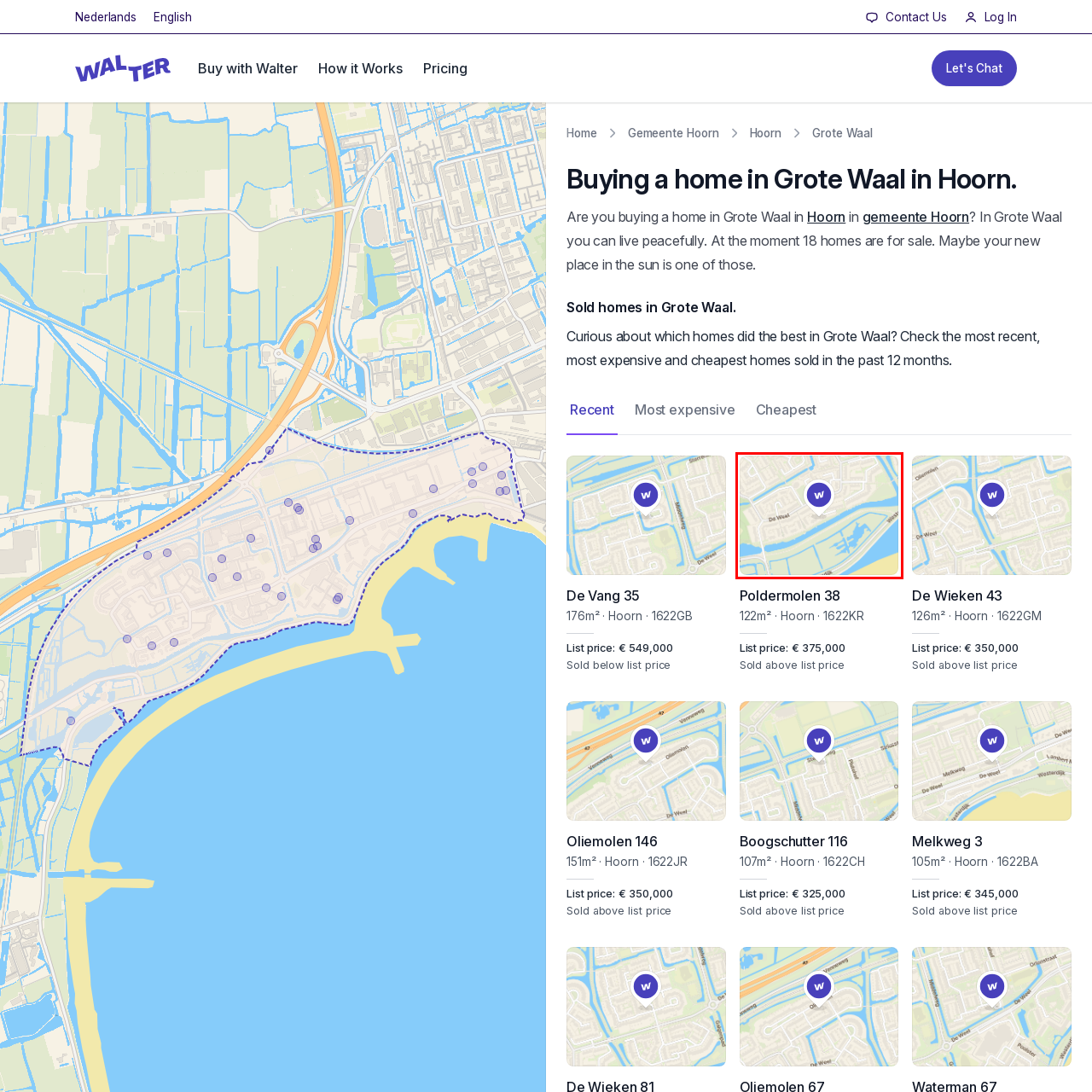Elaborate on the visual details of the image contained within the red boundary.

The image displays a portion of a map focused on the Grote Waal area in Hoorn, featuring a distinctive purple marker with a "W" symbol that indicates a specific location. The map layout showcases detailed street layouts and natural features, including waterways, residential areas, and green spaces around the marked location. This visual representation helps users navigate and identify their target area for housing options in Grote Waal, reflecting the resources available for home buyers in the region.